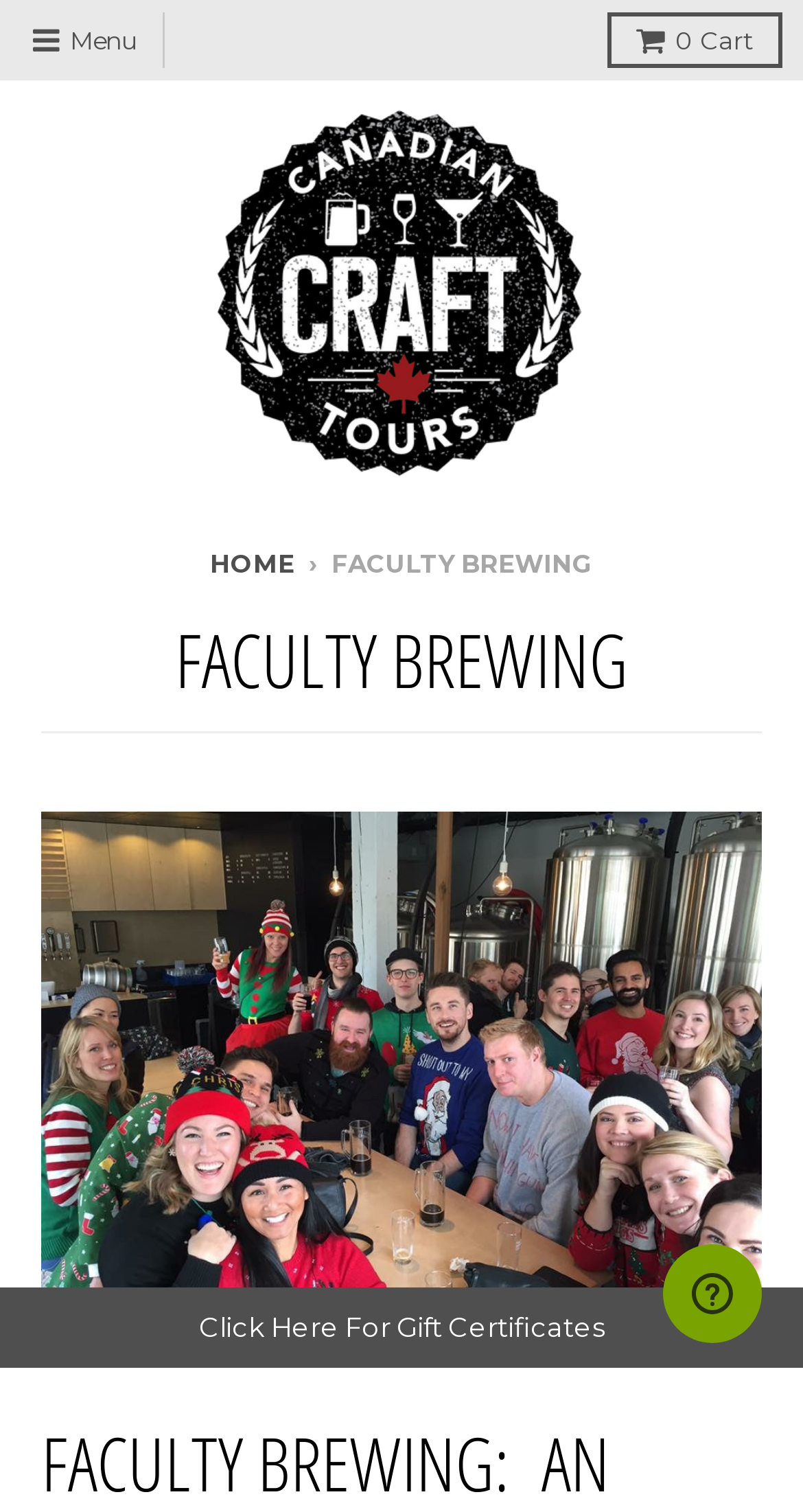Identify the bounding box of the HTML element described as: "Click Here For Gift Certificates".

[0.0, 0.852, 1.0, 0.905]